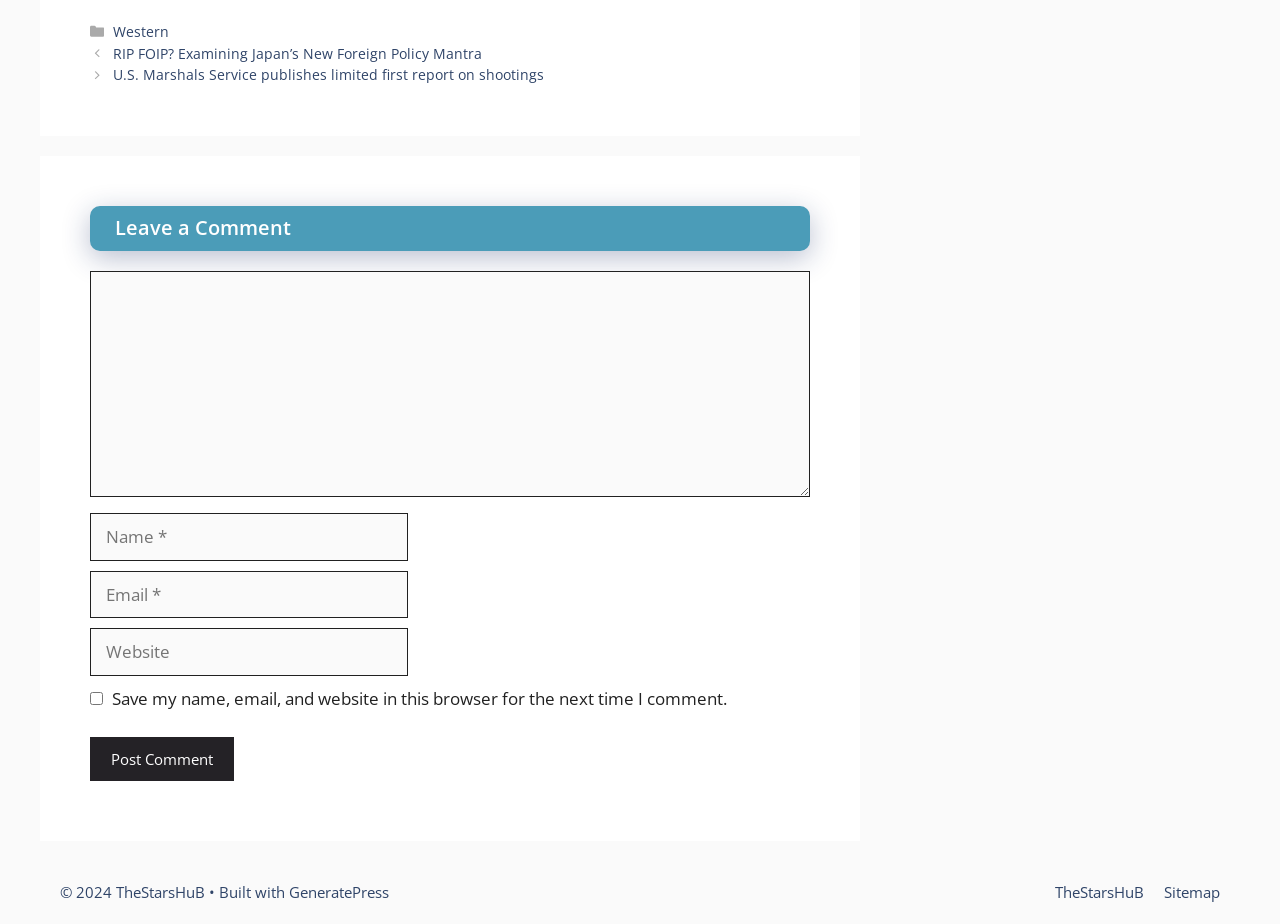Find the bounding box coordinates of the element I should click to carry out the following instruction: "Click on the 'Western' category".

[0.088, 0.024, 0.132, 0.044]